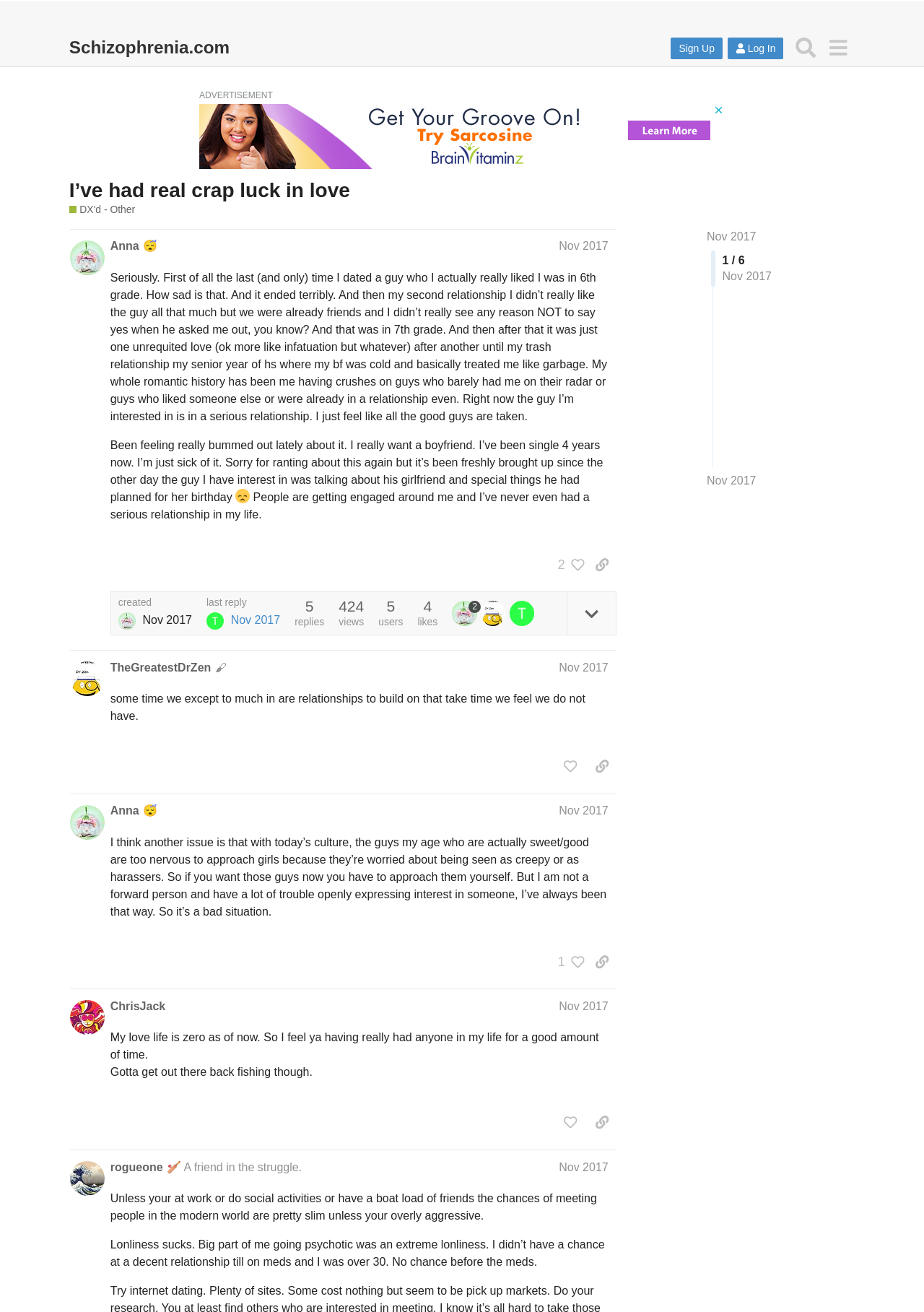Locate and provide the bounding box coordinates for the HTML element that matches this description: "Nov 2017".

[0.605, 0.762, 0.658, 0.772]